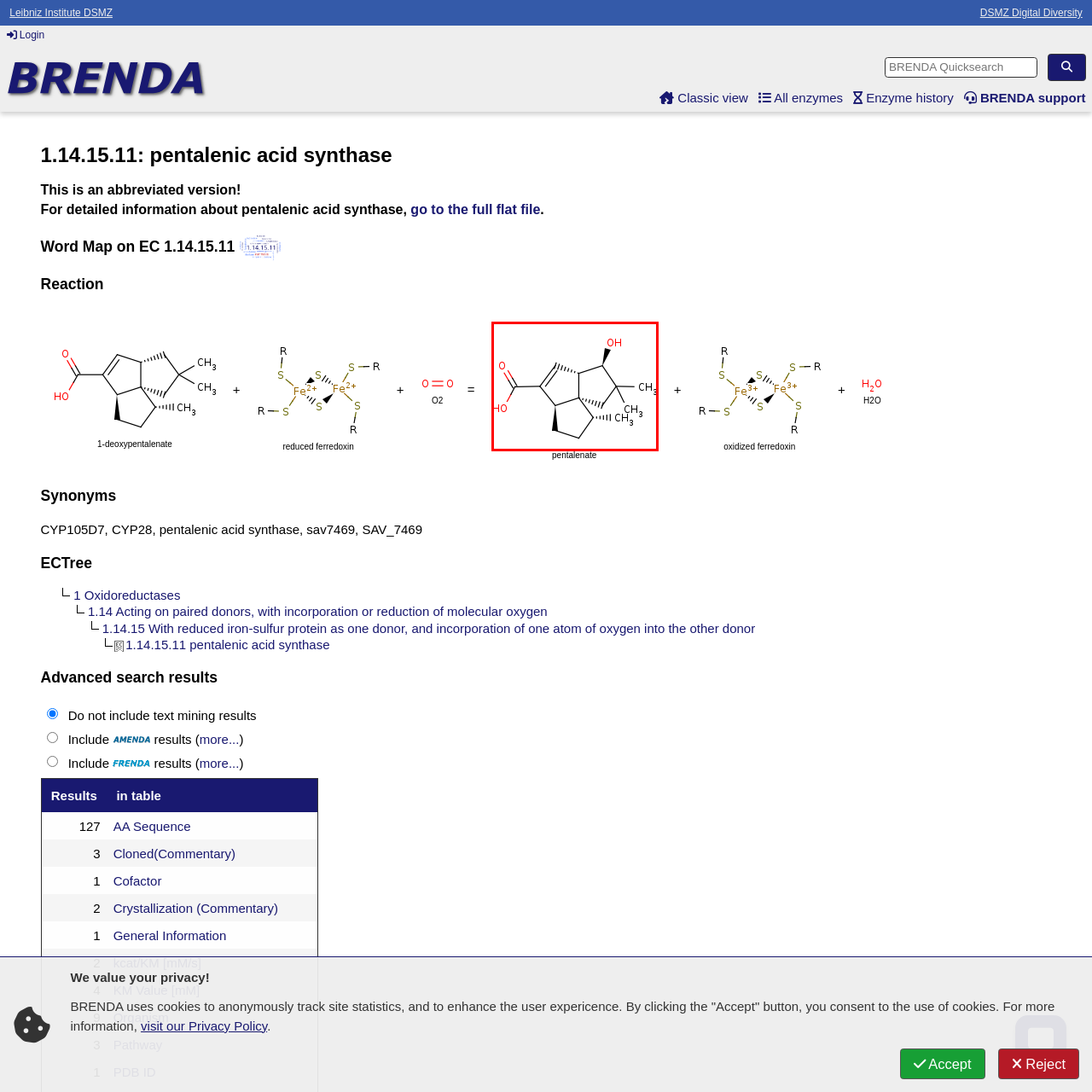Please examine the highlighted section of the image enclosed in the red rectangle and provide a comprehensive answer to the following question based on your observation: What enzyme is related to pentalenate?

According to the caption, pentalenate plays a significant role in metabolic pathways, particularly in relation to the enzyme pentalenic acid synthase (EC 1.14.15.11). This suggests a direct connection between the compound and the enzyme.